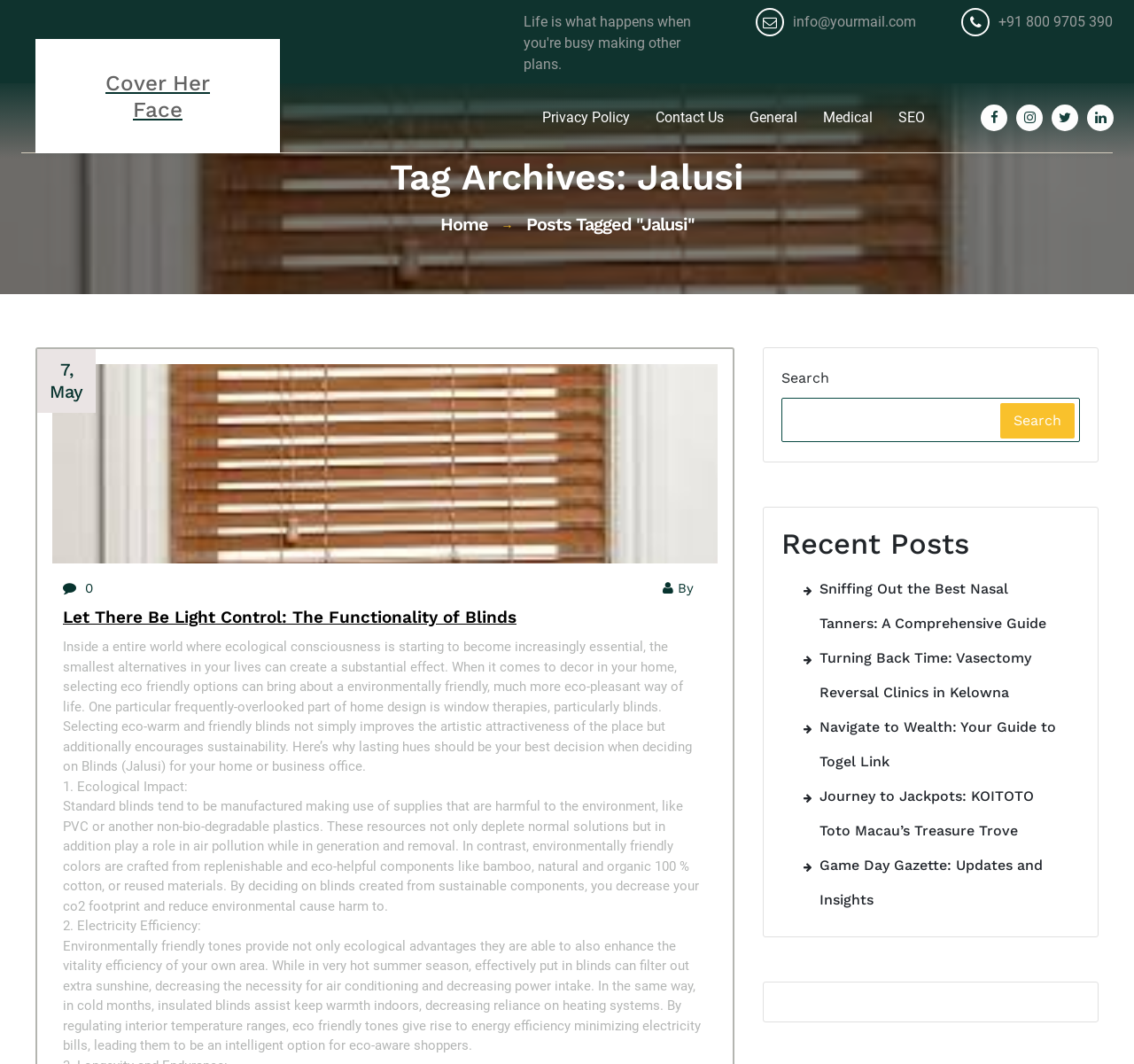Identify the bounding box coordinates of the region that needs to be clicked to carry out this instruction: "Click the 'Cover Her Face' link". Provide these coordinates as four float numbers ranging from 0 to 1, i.e., [left, top, right, bottom].

[0.069, 0.066, 0.209, 0.115]